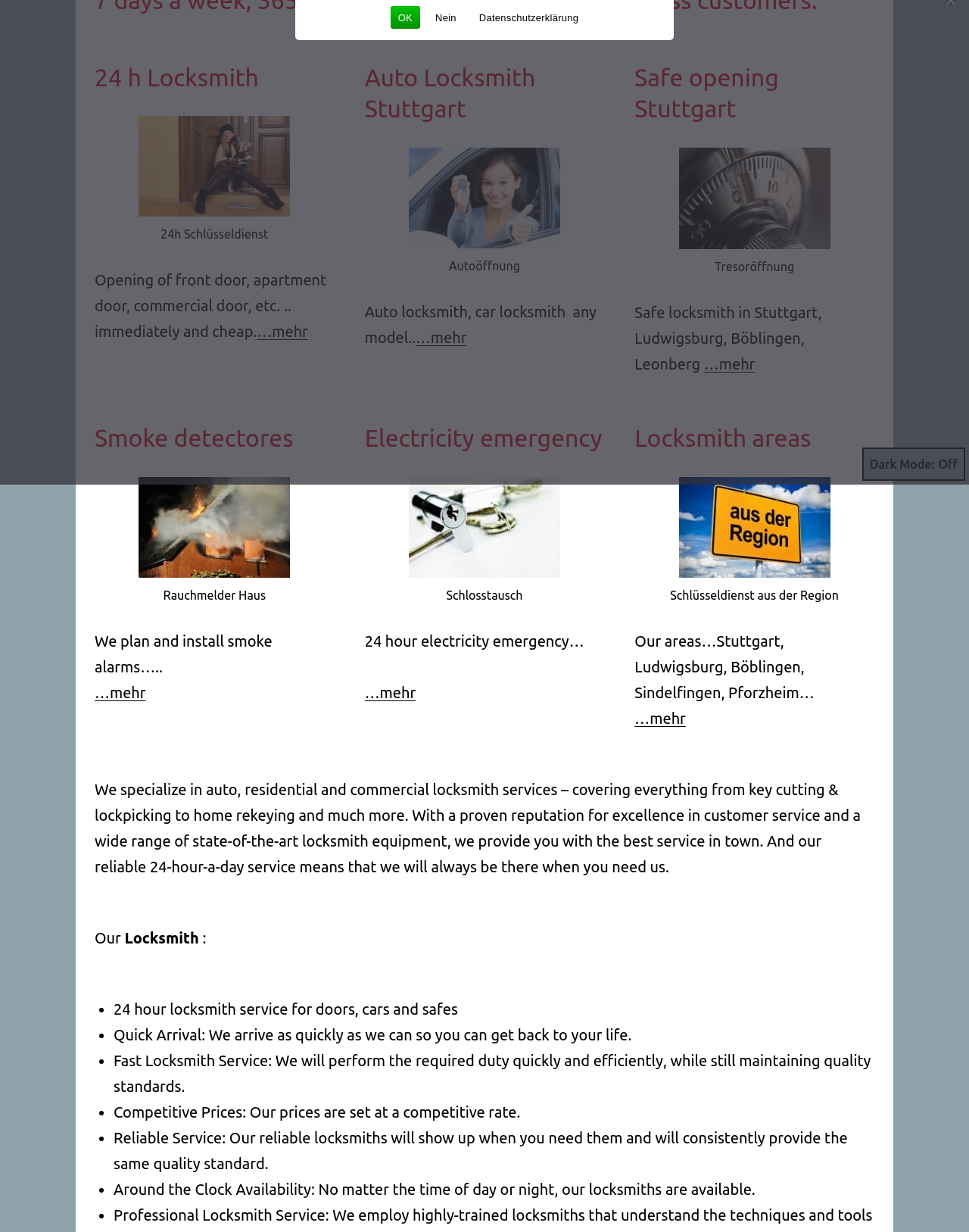Find the UI element described as: "…mehr" and predict its bounding box coordinates. Ensure the coordinates are four float numbers between 0 and 1, [left, top, right, bottom].

[0.376, 0.555, 0.429, 0.569]